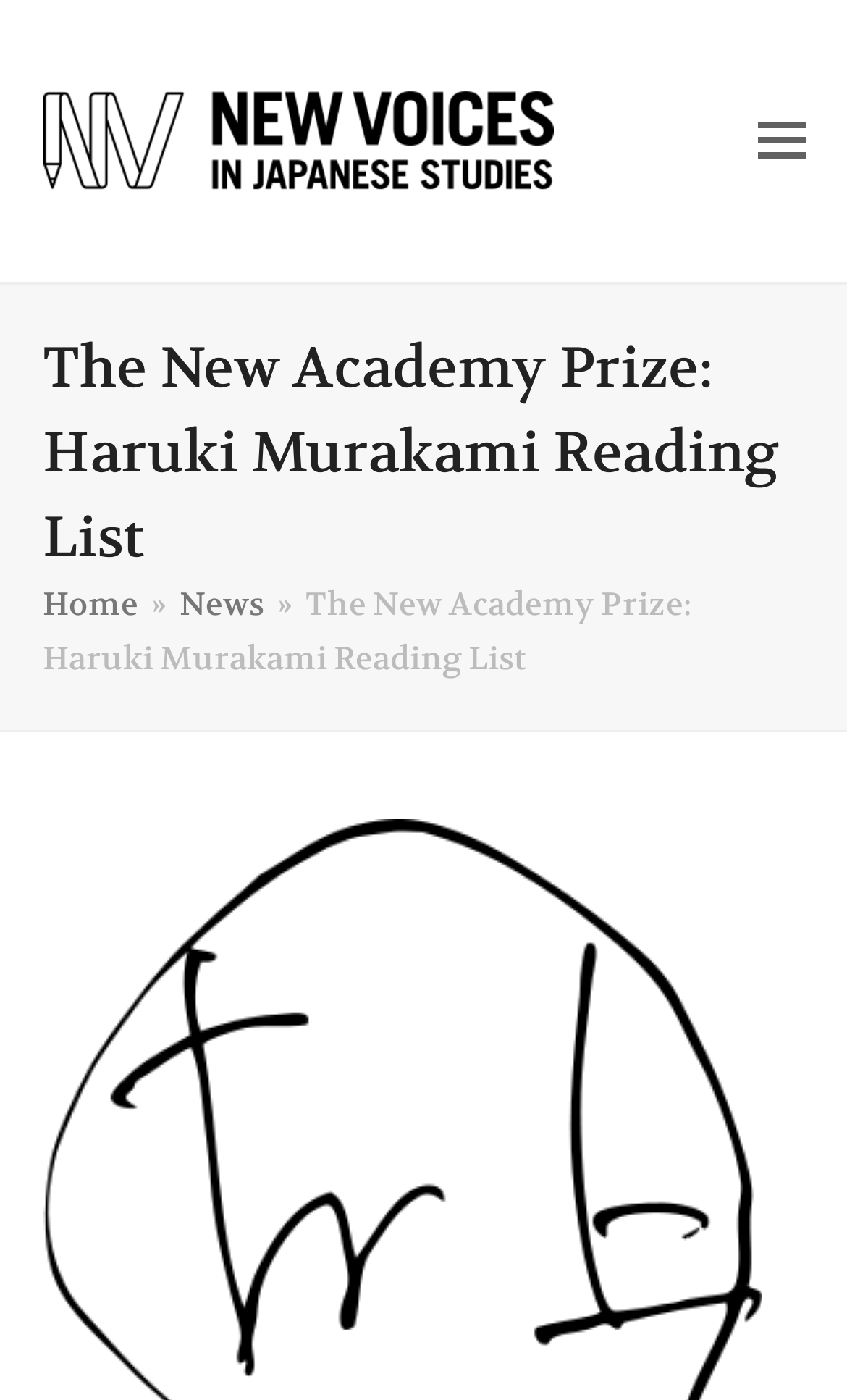What is the section of the webpage that says 'You are here:'?
Provide a concise answer using a single word or phrase based on the image.

Navigation